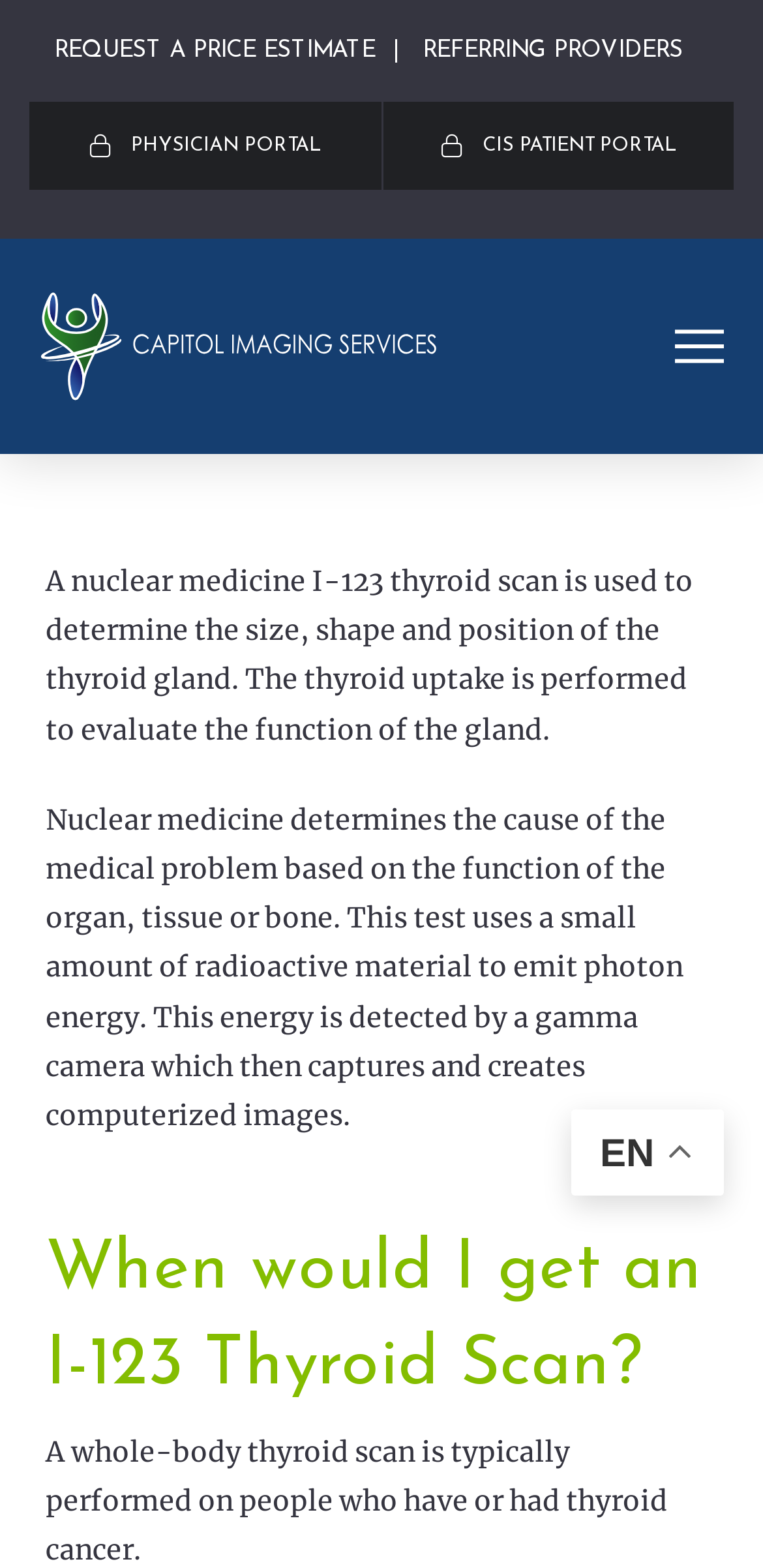Answer the following query with a single word or phrase:
What language is the webpage currently set to?

EN